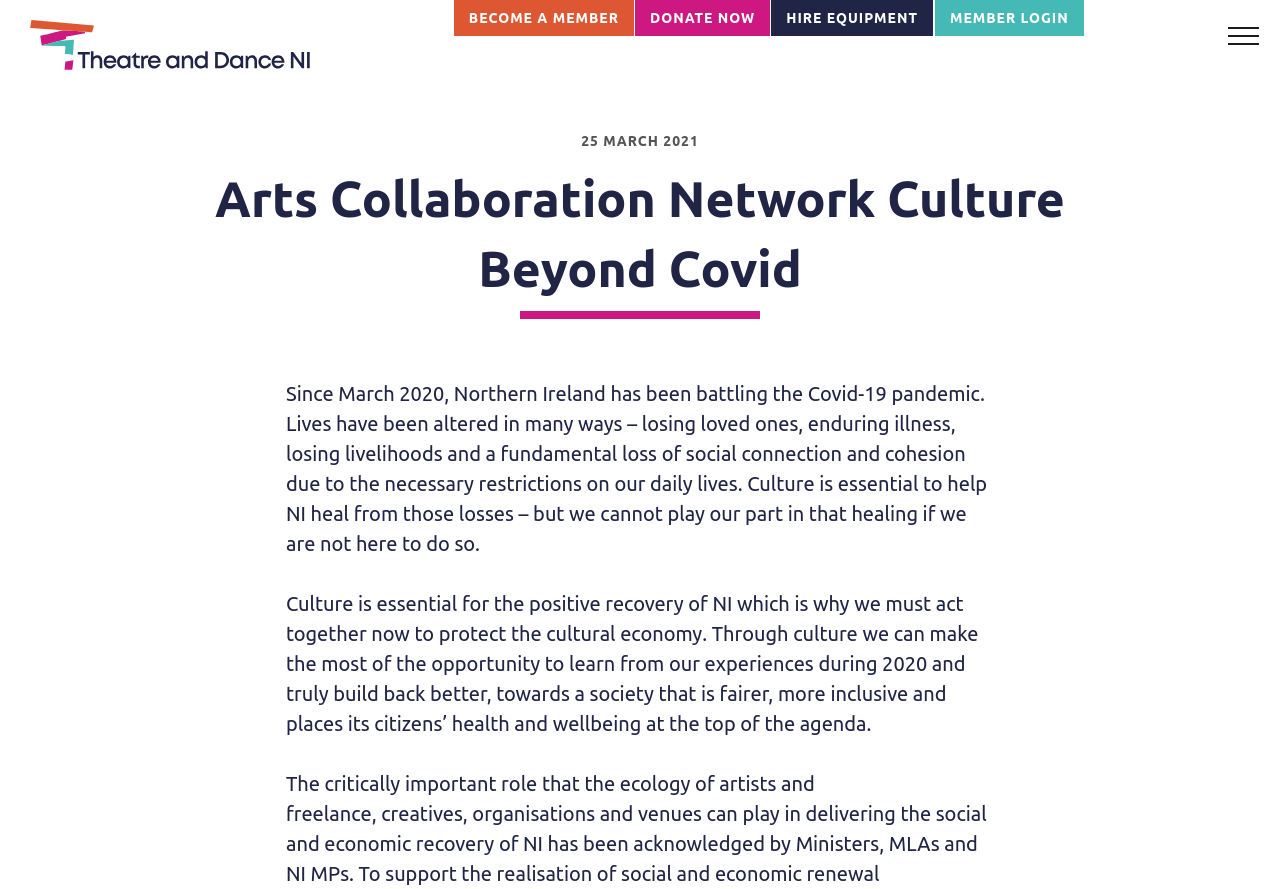What is the text of the webpage's headline?

Arts Collaboration Network Culture Beyond Covid